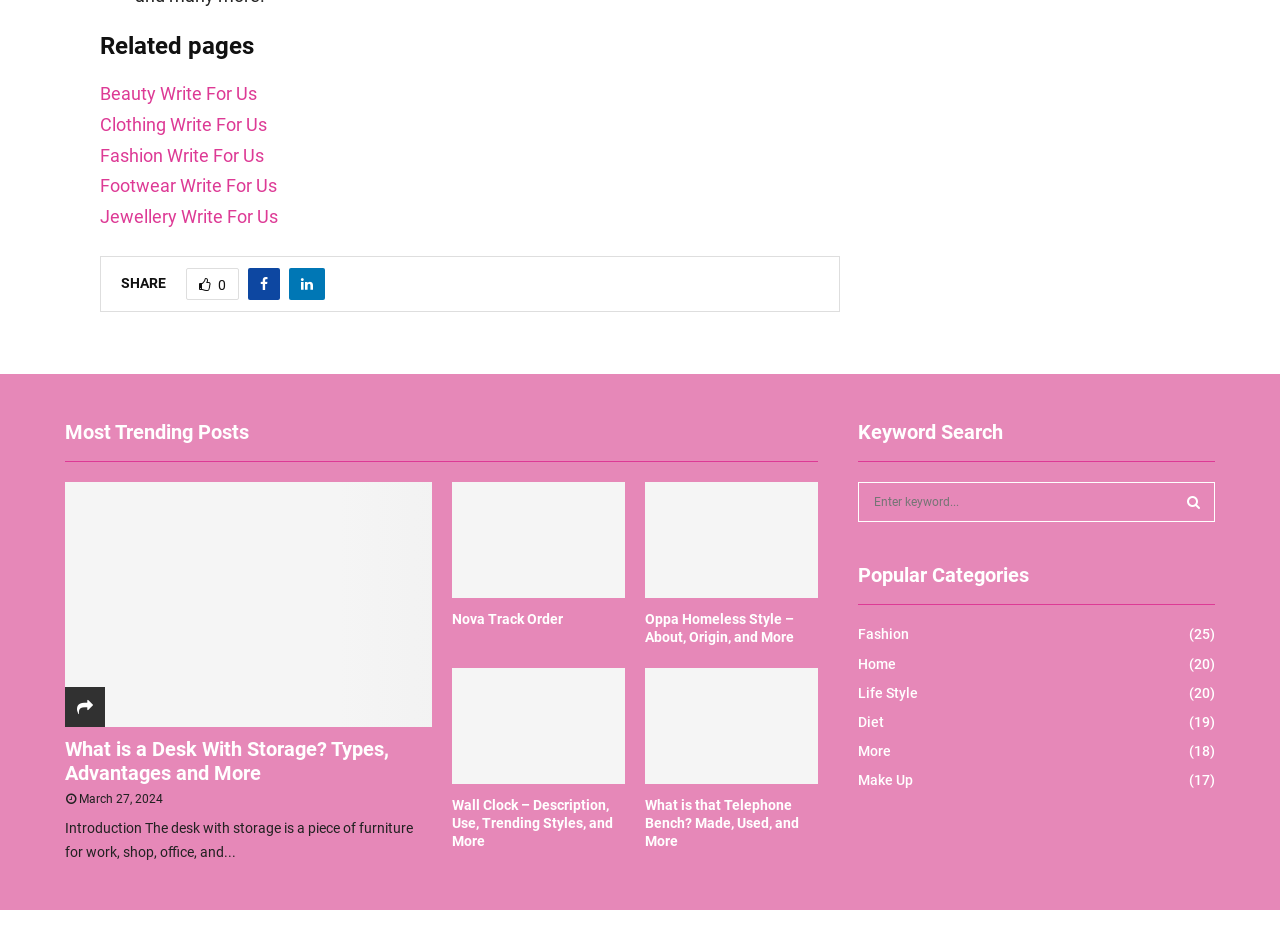From the element description 0, predict the bounding box coordinates of the UI element. The coordinates must be specified in the format (top-left x, top-left y, bottom-right x, bottom-right y) and should be within the 0 to 1 range.

[0.145, 0.287, 0.187, 0.321]